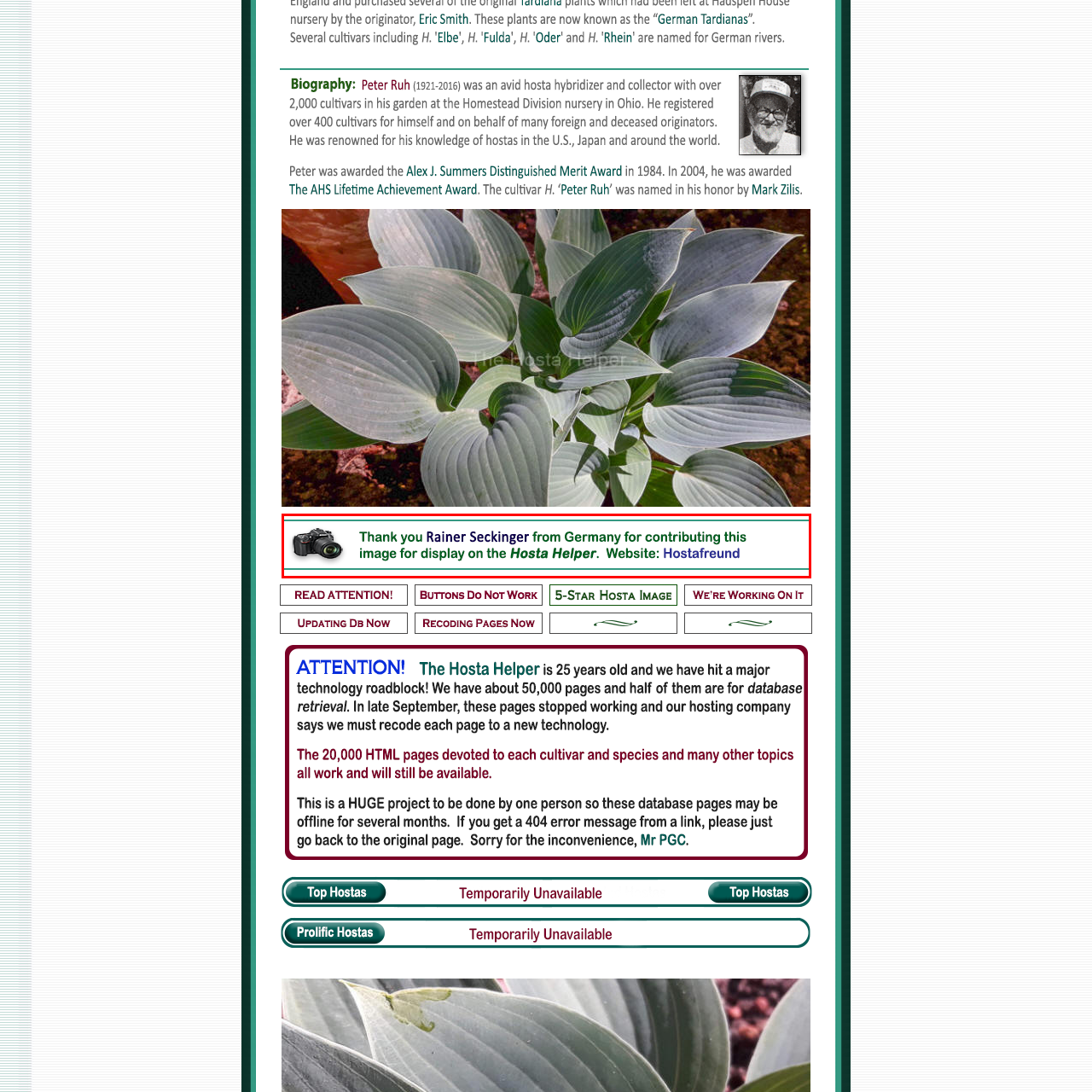View the section of the image outlined in red, What is the main focus of the 'Hosta Helper' website? Provide your response in a single word or brief phrase.

Hostas